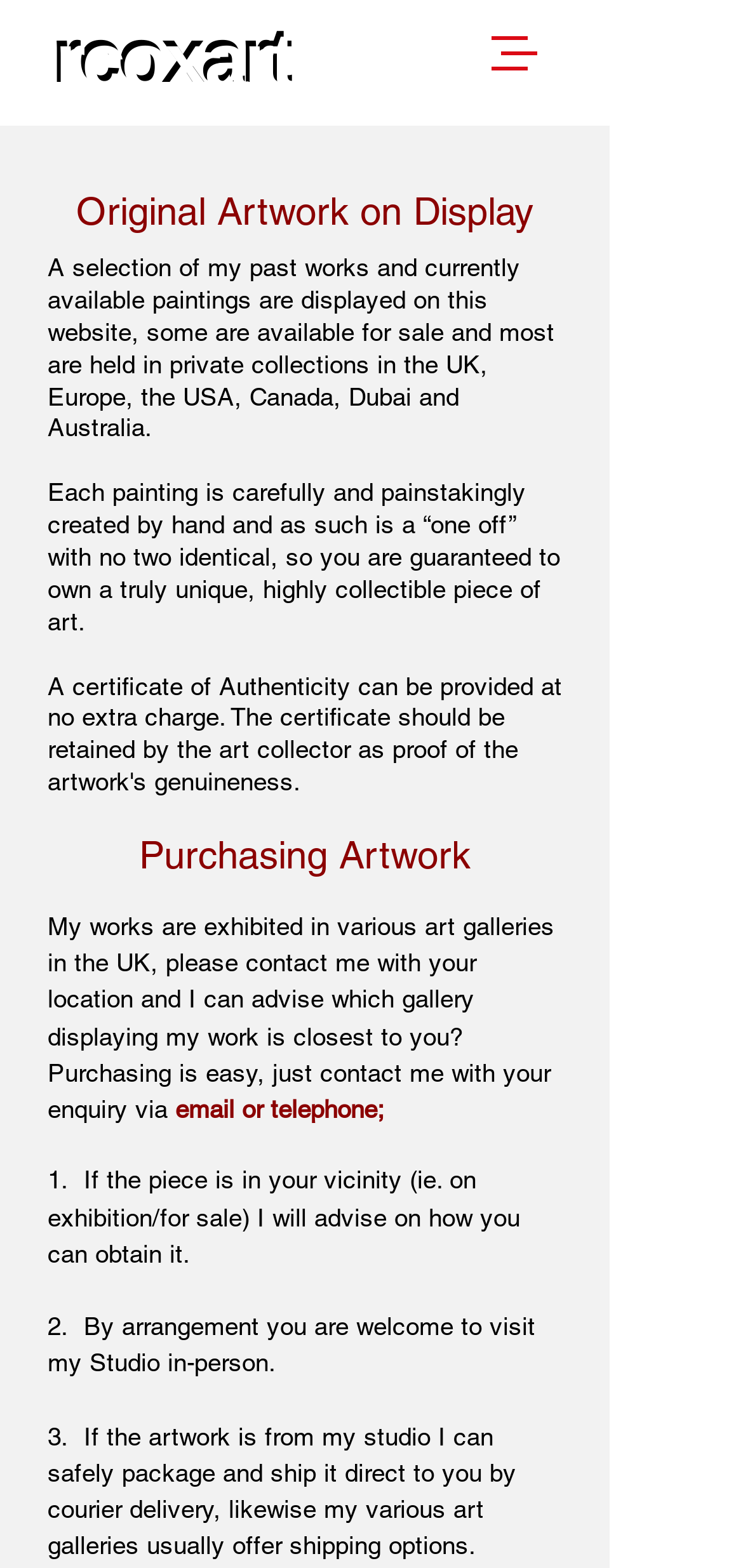Locate the bounding box of the UI element described in the following text: "email or telephone".

[0.236, 0.698, 0.508, 0.717]